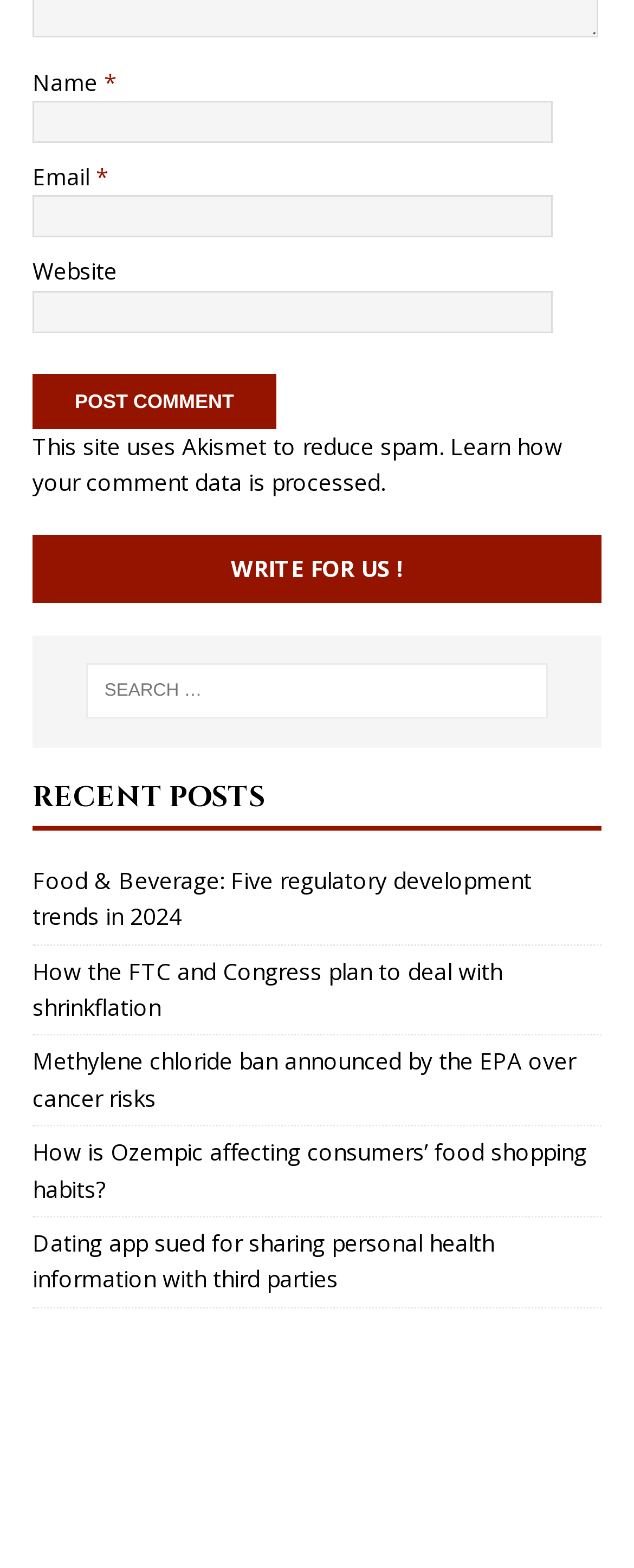Extract the bounding box coordinates of the UI element described: "Write for us !". Provide the coordinates in the format [left, top, right, bottom] with values ranging from 0 to 1.

[0.364, 0.352, 0.636, 0.372]